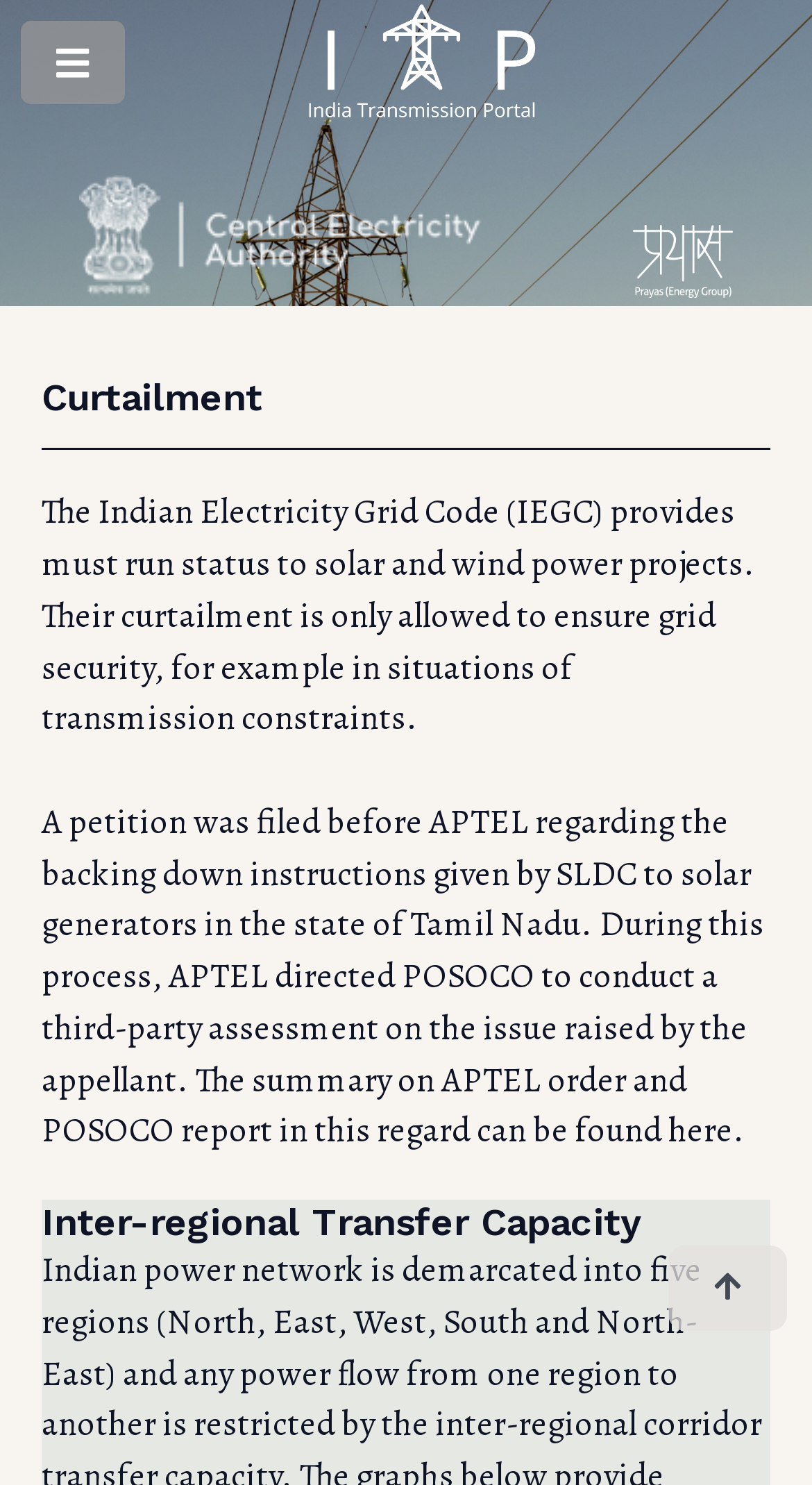What is the topic of the third heading on the webpage?
Please answer the question with a detailed response using the information from the screenshot.

The third heading on the webpage is 'Curtailment', which is related to the curtailment of solar and wind power projects to ensure grid security.